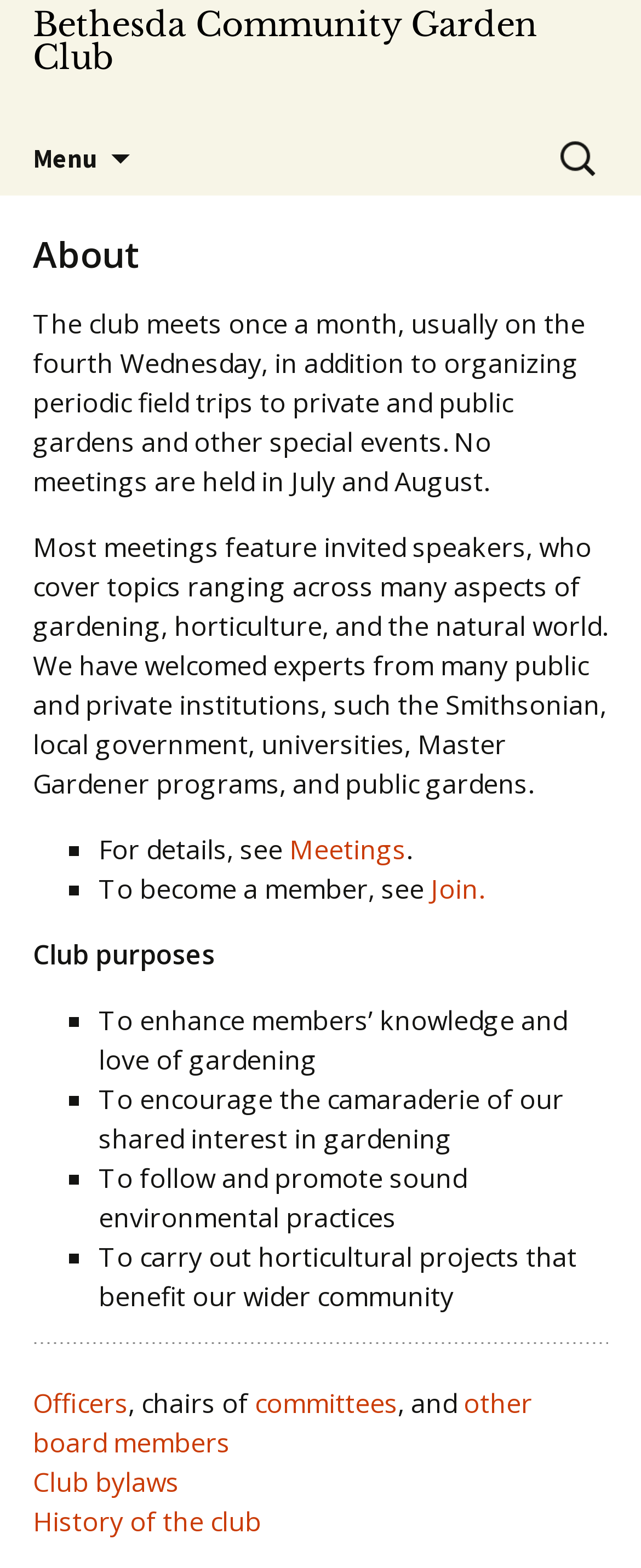Extract the bounding box coordinates of the UI element described by: "Bethesda Community Garden Club". The coordinates should include four float numbers ranging from 0 to 1, e.g., [left, top, right, bottom].

[0.0, 0.026, 1.0, 0.076]